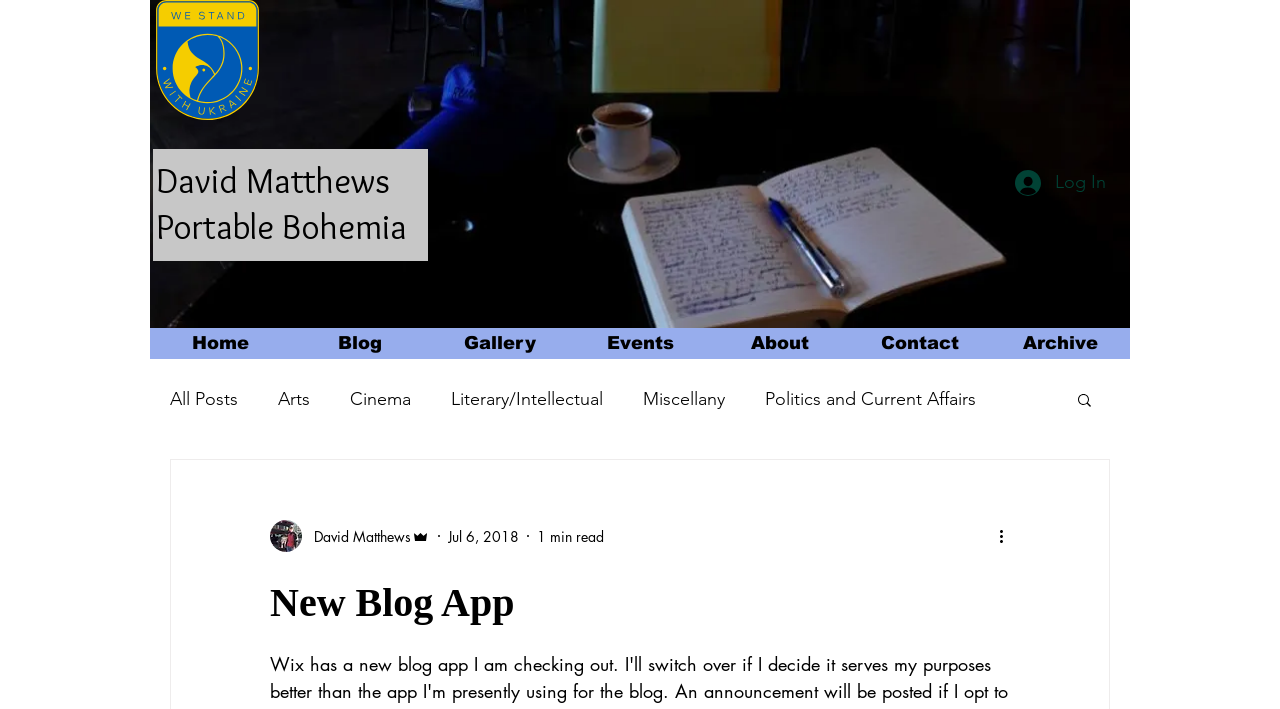What is the purpose of the button with a search icon?
Please answer the question with a single word or phrase, referencing the image.

Search